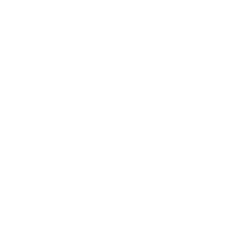Describe every detail you can see in the image.

The image features a Genoa rectangular industrial waste bin with a capacity of 50 liters, designed for efficient waste management in industrial or commercial settings. Its rectangular shape allows for optimal space utilization, making it suitable for various environments, including factories, warehouses, and public areas. The bin’s design emphasizes durability and functionality, ensuring it can withstand regular use while effectively holding large volumes of waste.